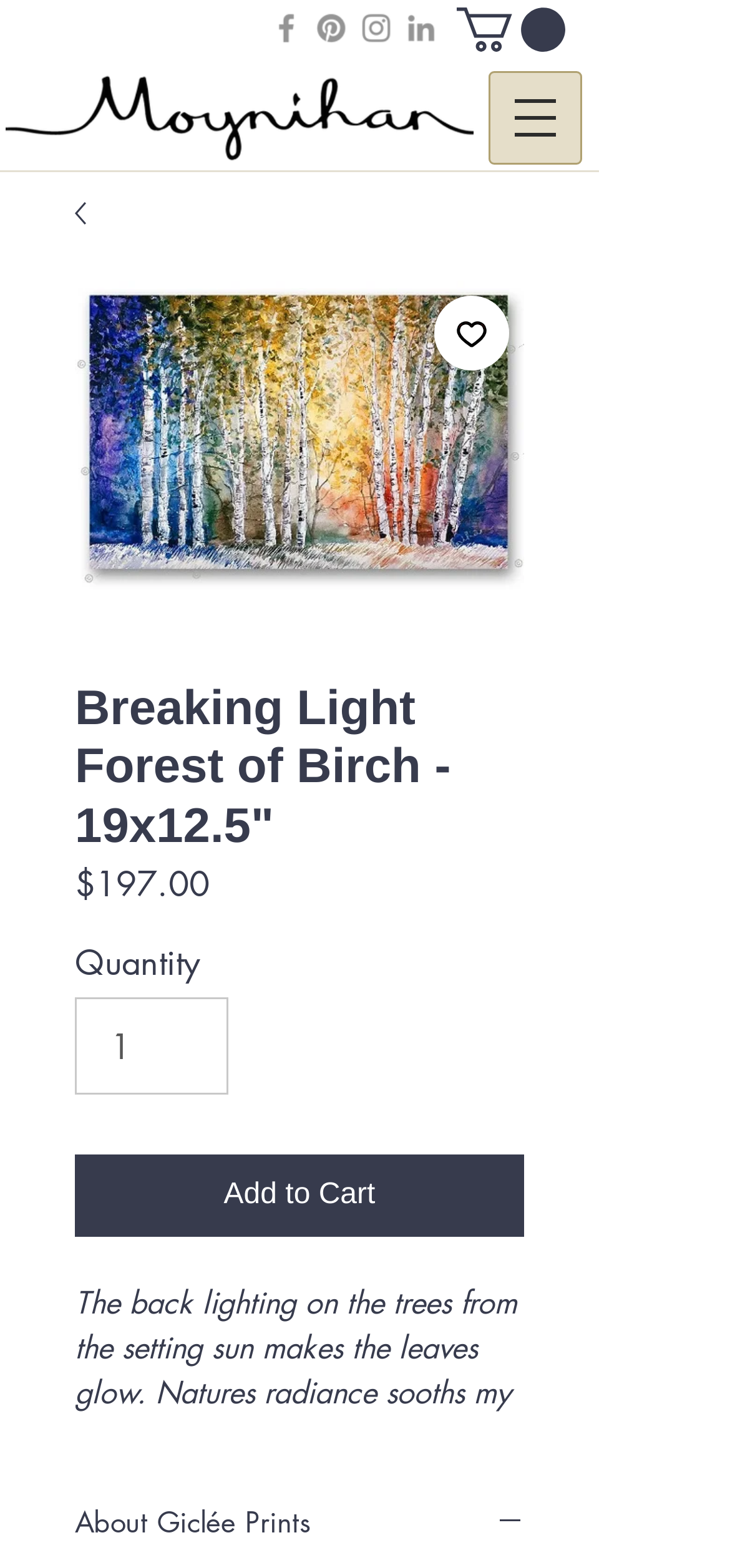What is the type of print?
Look at the image and answer the question with a single word or phrase.

Giclee print